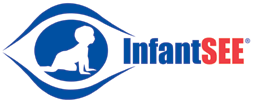What is the significance of the red 'SEE' in the logo?
Provide a detailed and well-explained answer to the question.

The red 'SEE' in the InfantSEE logo is significant because it reinforces the program's mission of ensuring that all infants receive comprehensive eye exams, highlighting the importance of early detection and treatment of eye conditions that could impact visual development.